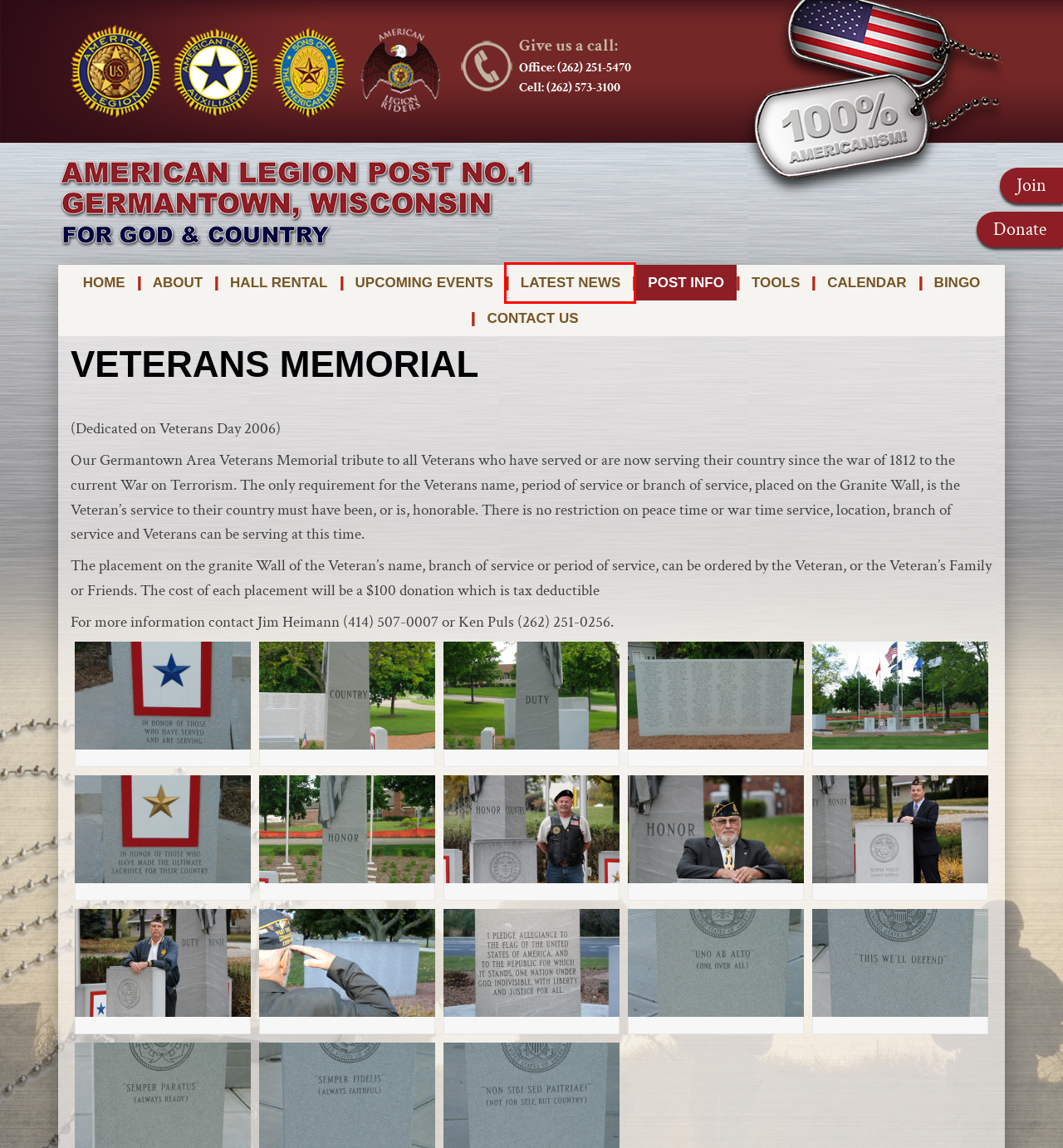Review the screenshot of a webpage that includes a red bounding box. Choose the most suitable webpage description that matches the new webpage after clicking the element within the red bounding box. Here are the candidates:
A. Event Calendar - American legion Post no. 1
B. Bingo – Open to the Public! - American legion Post no. 1
C. Join - American legion Post no. 1
D. Tools - American legion Post no. 1
E. About - American legion Post no. 1
F. News Archive - American legion Post no. 1
G. Upcoming Events - American legion Post no. 1
H. Post Info - American legion Post no. 1

F